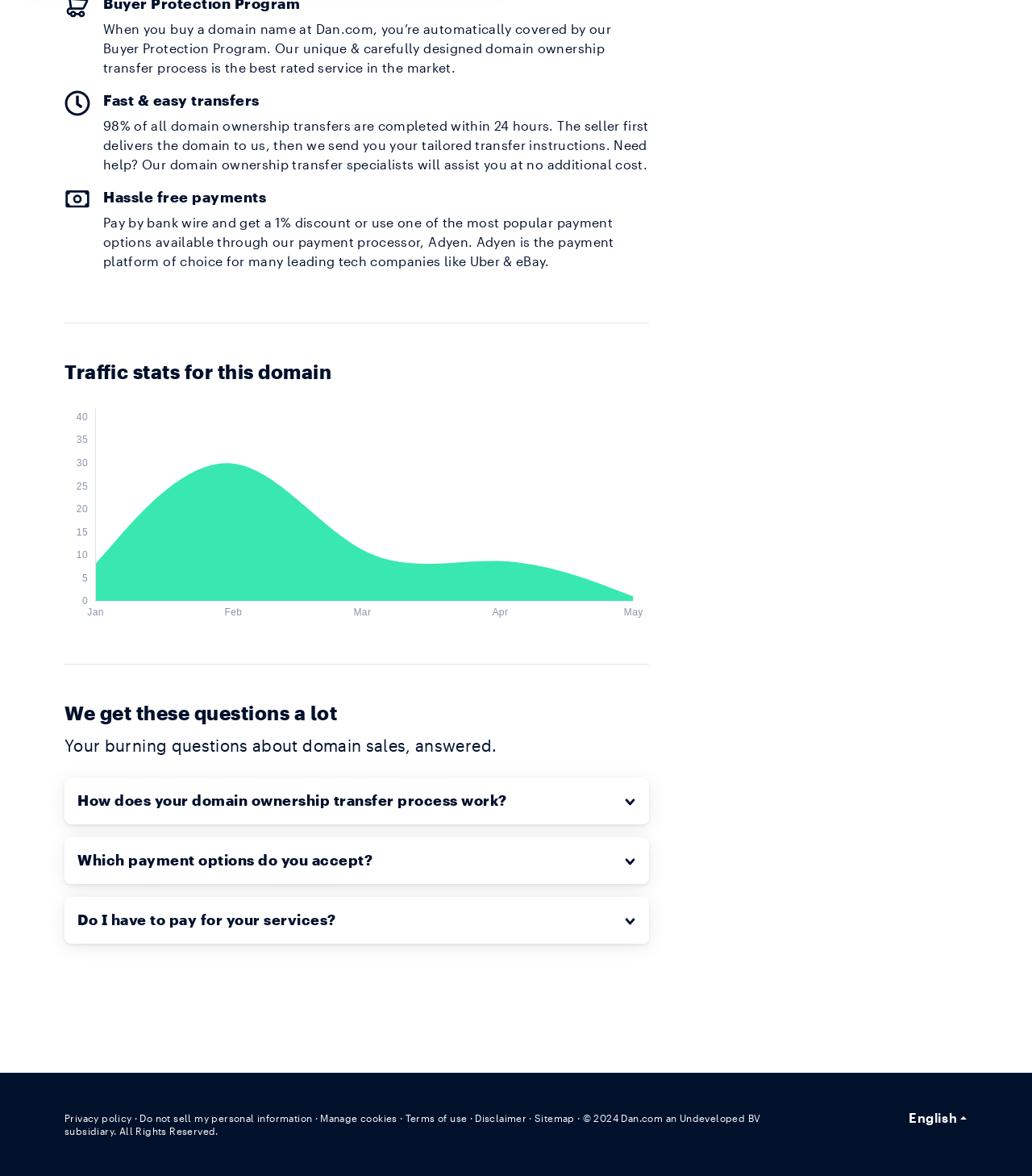Please determine the bounding box coordinates of the element to click in order to execute the following instruction: "Expand the 'How does your domain ownership transfer process work?' section". The coordinates should be four float numbers between 0 and 1, specified as [left, top, right, bottom].

[0.075, 0.672, 0.598, 0.69]